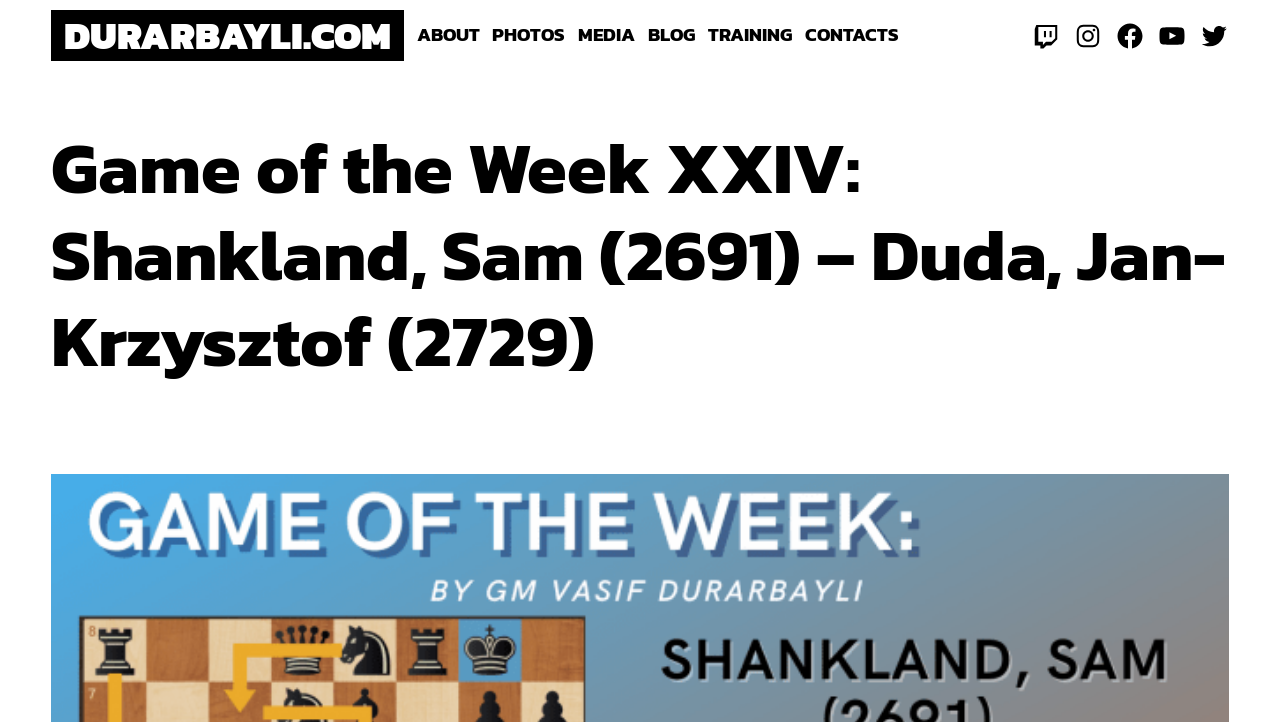Can you give a comprehensive explanation to the question given the content of the image?
What is the rating of Sam Shankland?

I found the rating of Sam Shankland by looking at the heading element that describes the game, which includes the text 'Shankland, Sam (2691)'.